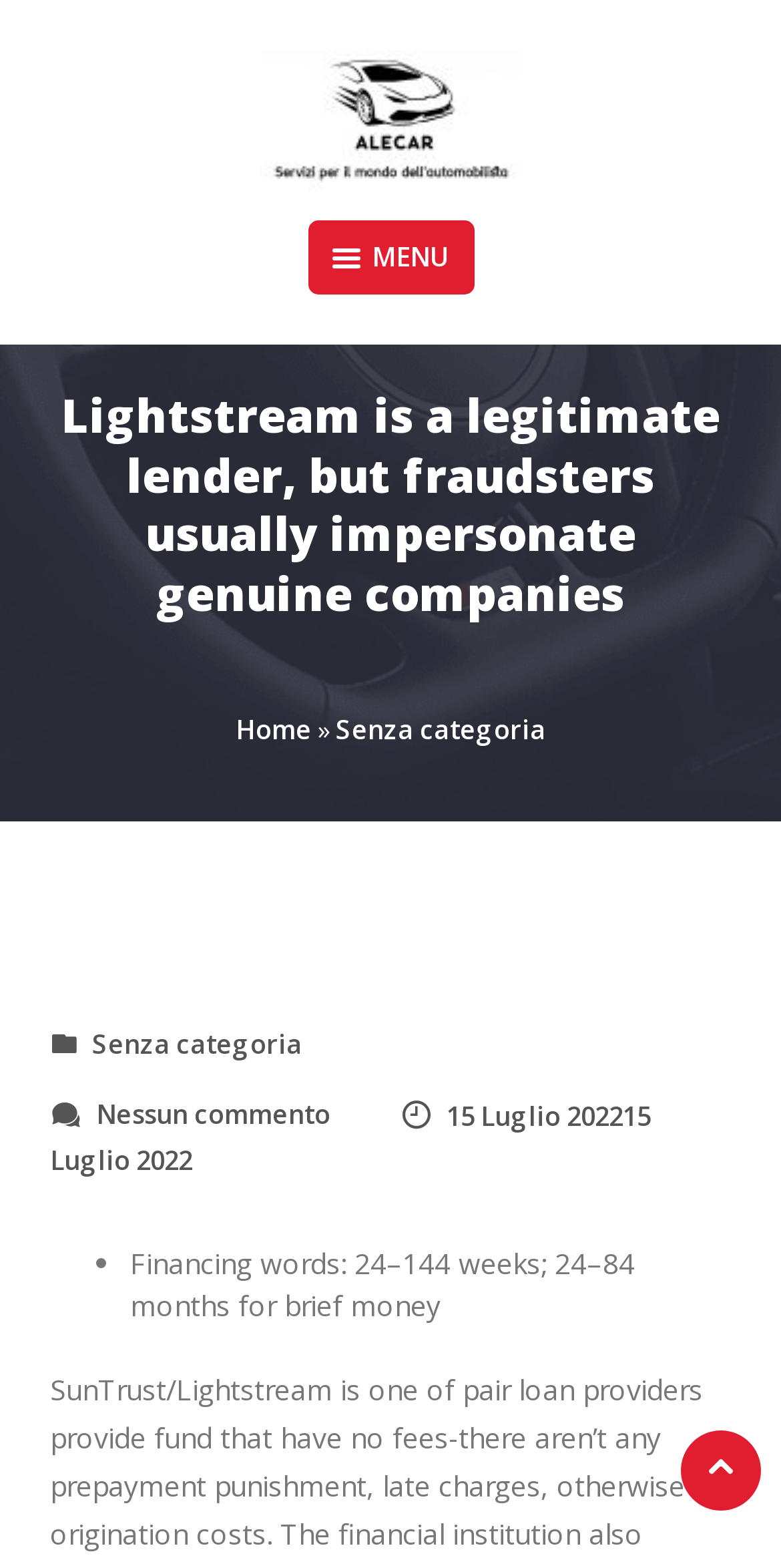Determine the bounding box coordinates of the clickable element to complete this instruction: "Click on the AleCar link". Provide the coordinates in the format of four float numbers between 0 and 1, [left, top, right, bottom].

[0.332, 0.032, 0.668, 0.121]